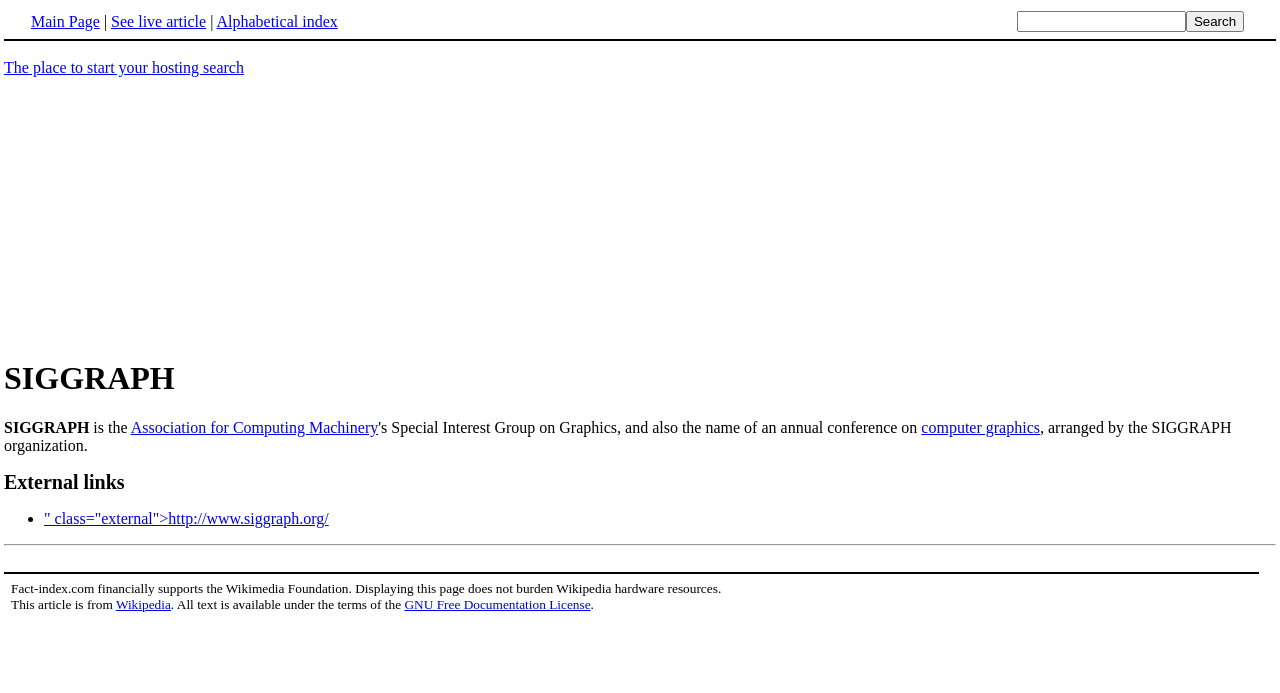Using the elements shown in the image, answer the question comprehensively: What is the name of the organization?

I found the answer by looking at the text following 'is the' which is 'Association for Computing Machinery'.